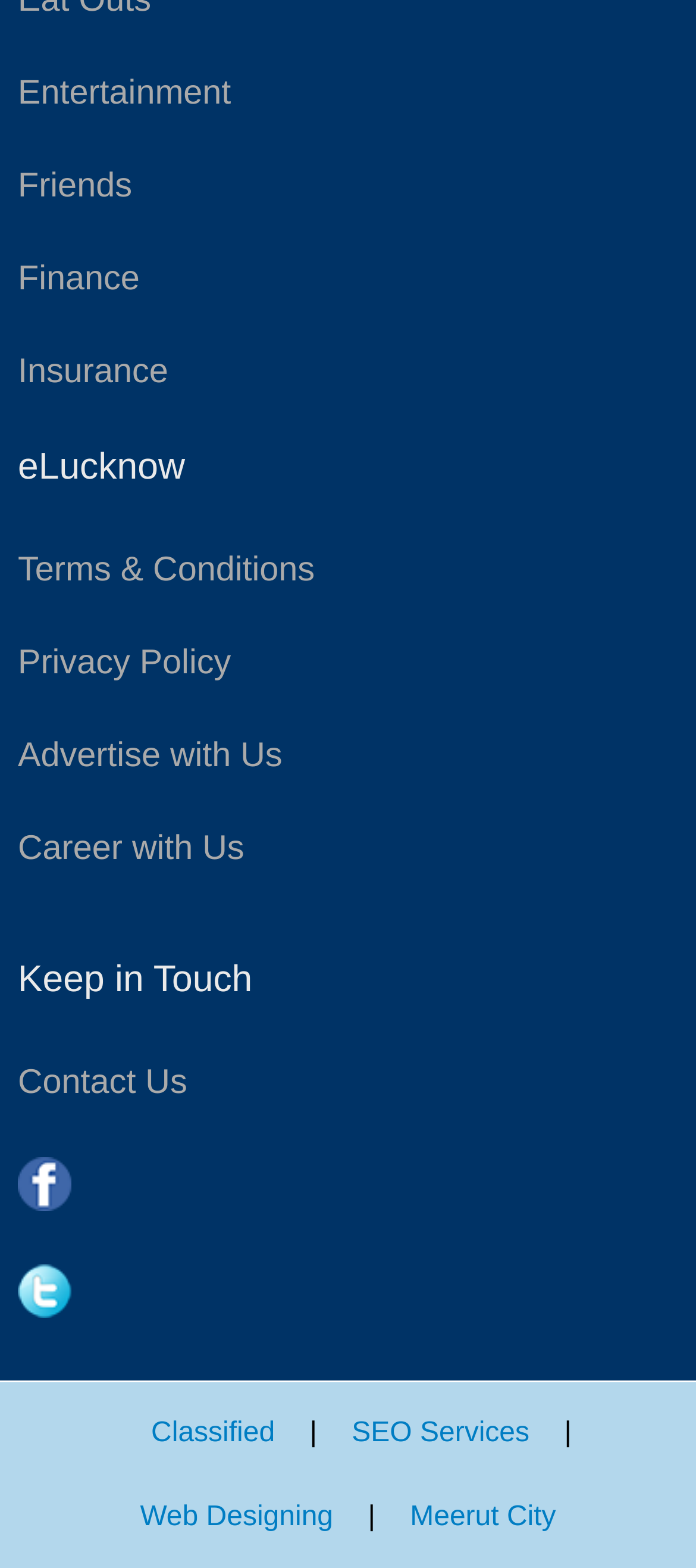Please provide the bounding box coordinates for the UI element as described: "Terms & Conditions". The coordinates must be four floats between 0 and 1, represented as [left, top, right, bottom].

[0.026, 0.346, 0.974, 0.383]